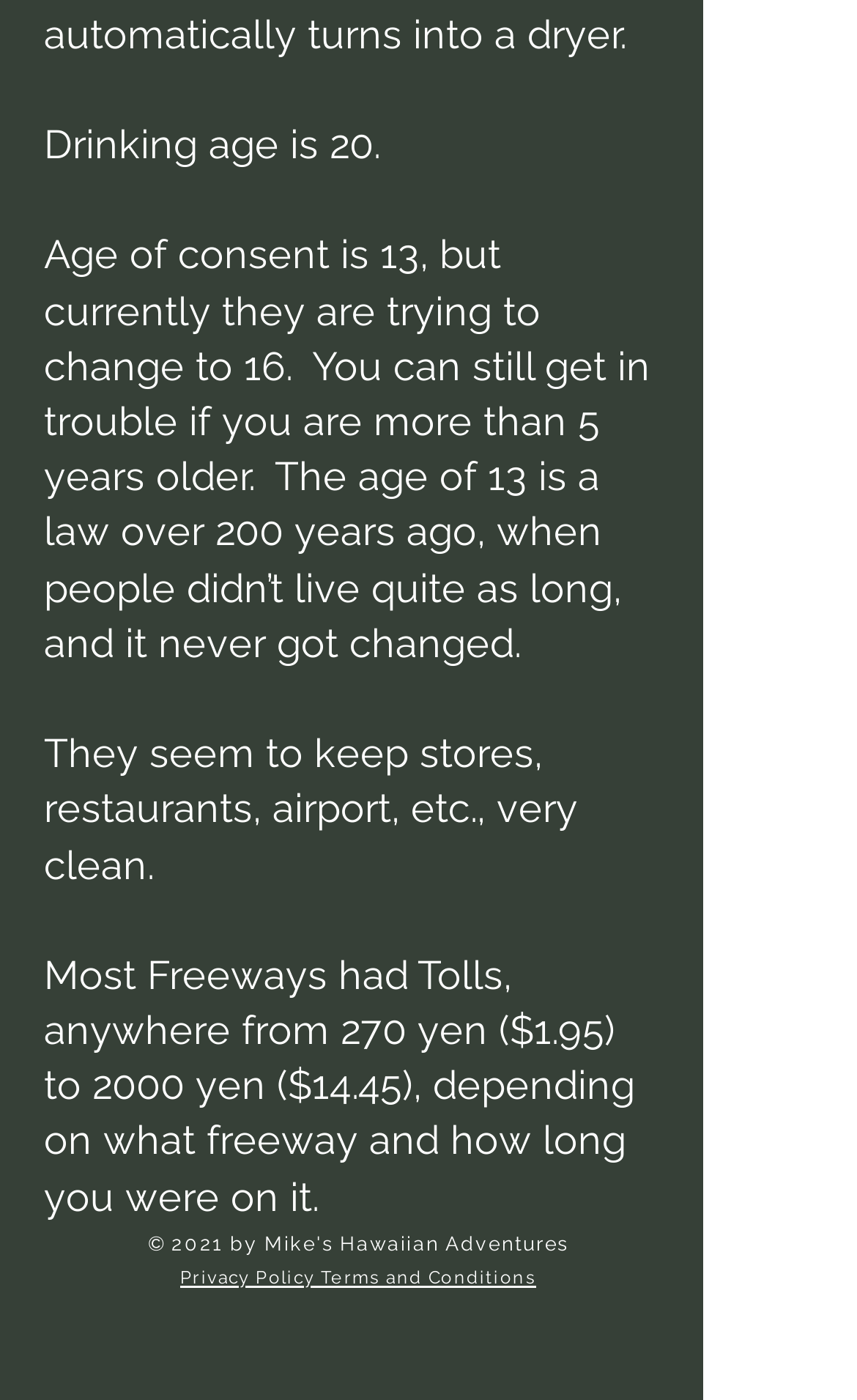Identify the bounding box for the UI element described as: "Privacy Policy Terms and Conditions". Ensure the coordinates are four float numbers between 0 and 1, formatted as [left, top, right, bottom].

[0.21, 0.904, 0.626, 0.92]